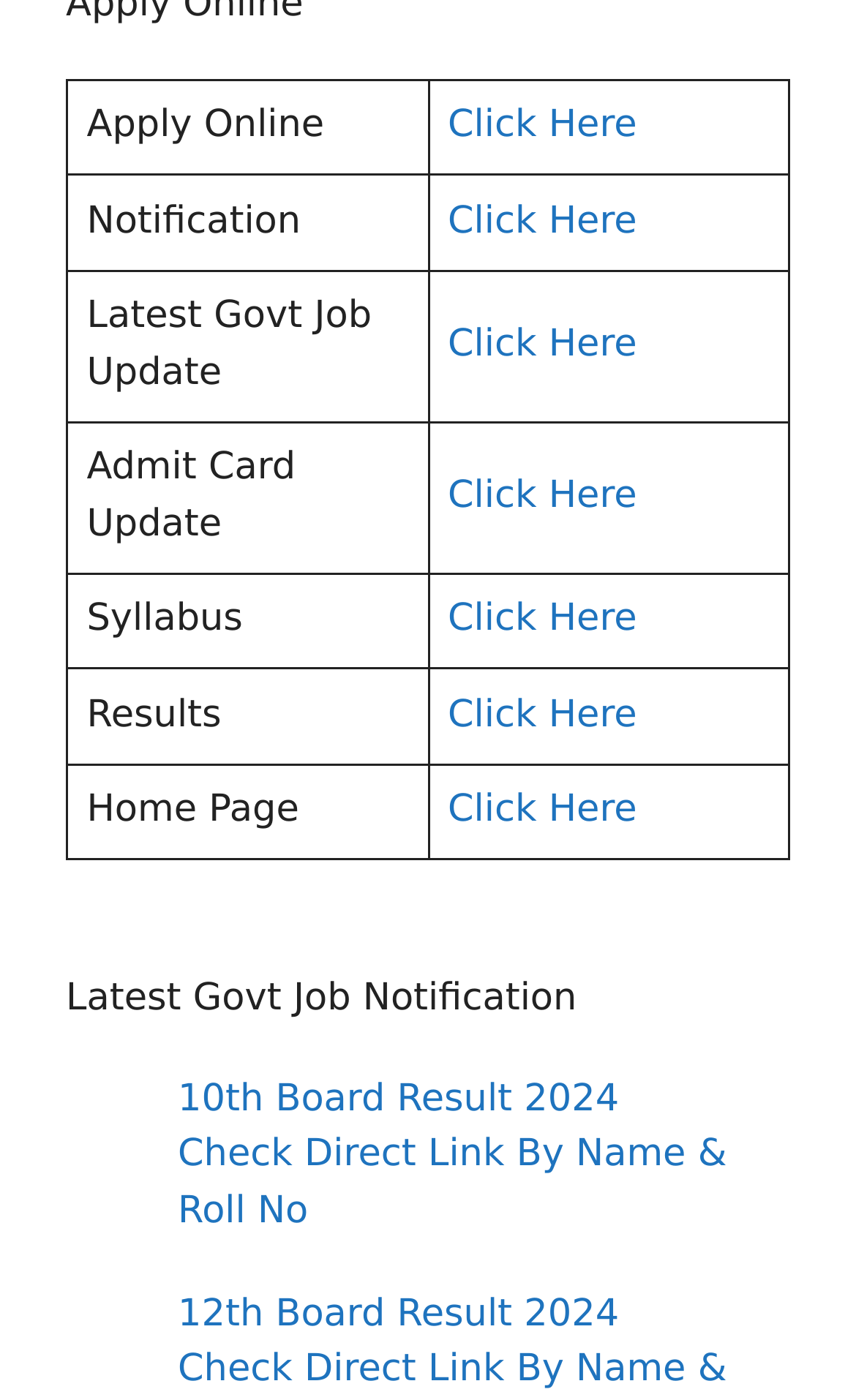Please identify the bounding box coordinates of the element on the webpage that should be clicked to follow this instruction: "Click Apply Online". The bounding box coordinates should be given as four float numbers between 0 and 1, formatted as [left, top, right, bottom].

[0.078, 0.057, 0.5, 0.125]